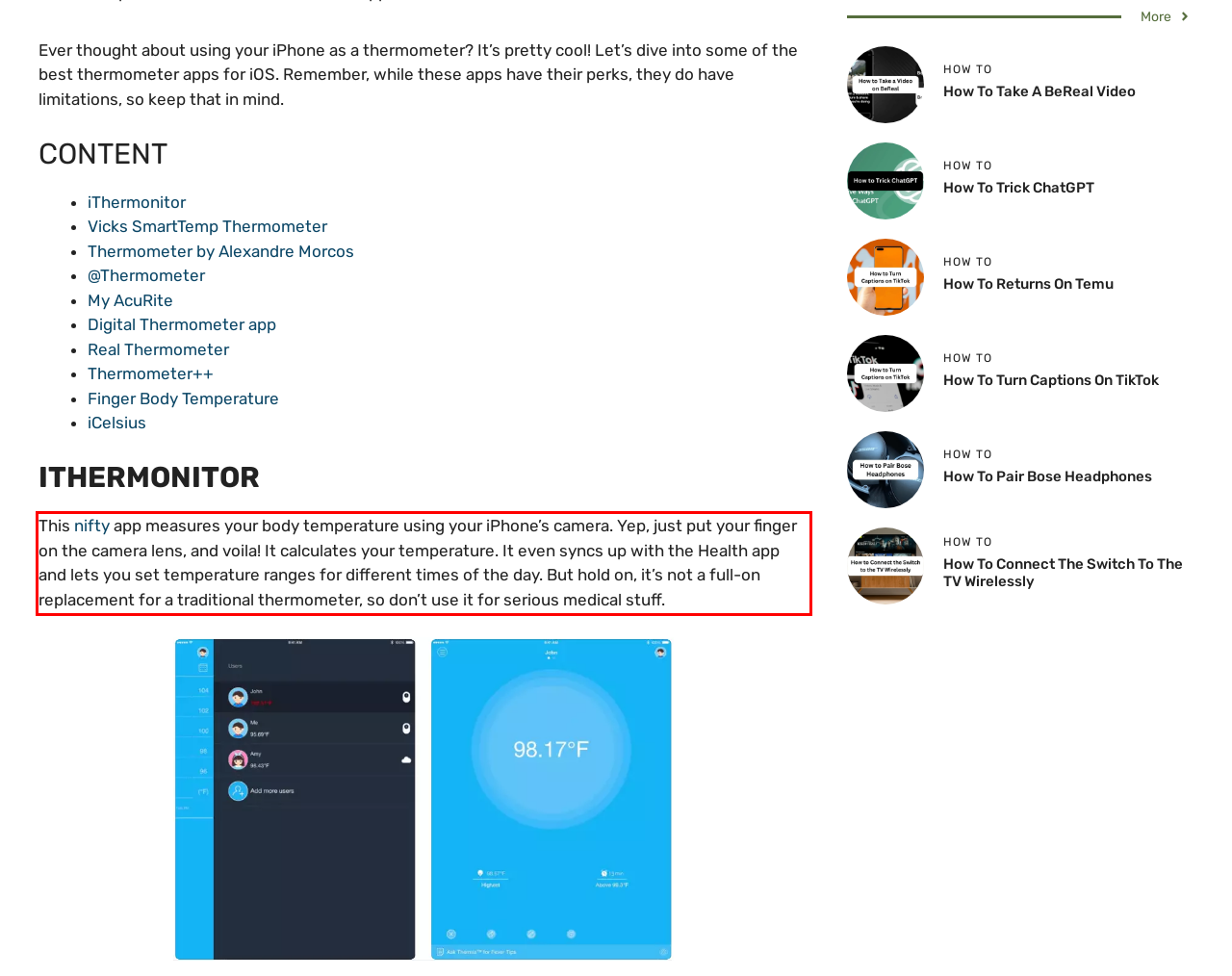Please extract the text content from the UI element enclosed by the red rectangle in the screenshot.

This nifty app measures your body temperature using your iPhone’s camera. Yep, just put your finger on the camera lens, and voila! It calculates your temperature. It even syncs up with the Health app and lets you set temperature ranges for different times of the day. But hold on, it’s not a full-on replacement for a traditional thermometer, so don’t use it for serious medical stuff.